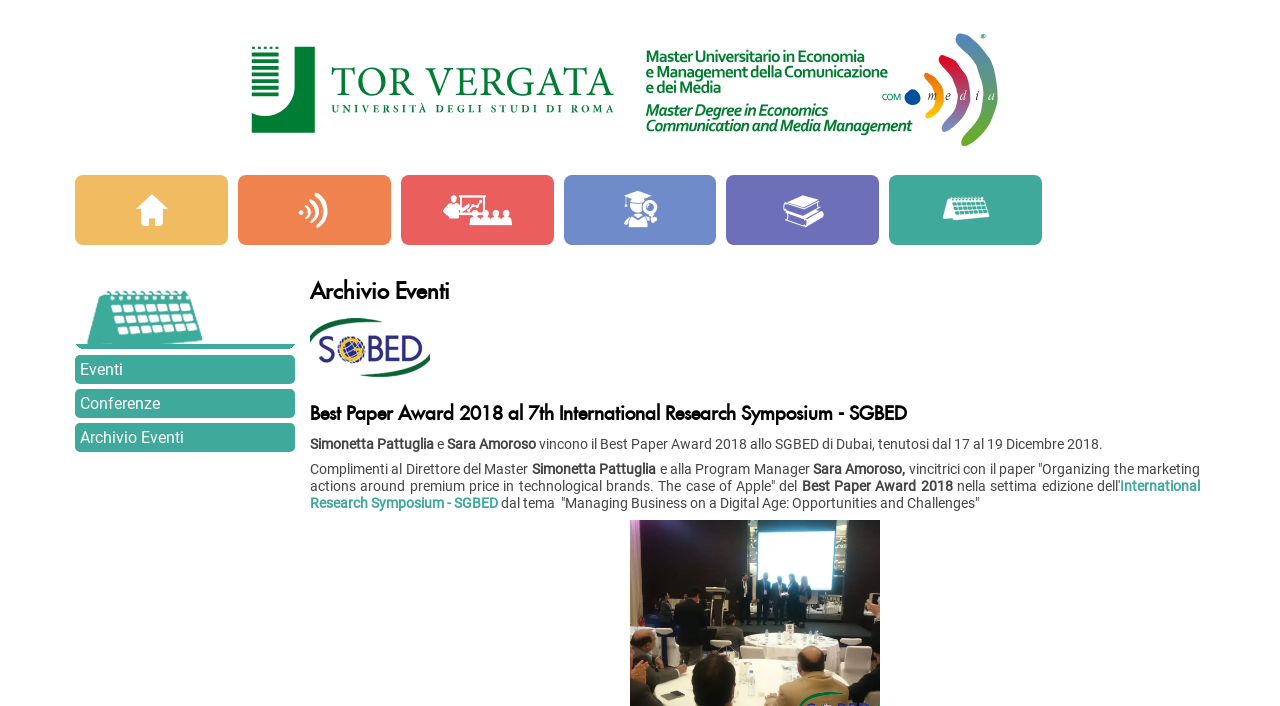What is the date range of the 7th International Research Symposium?
From the image, provide a succinct answer in one word or a short phrase.

17-19 December 2018